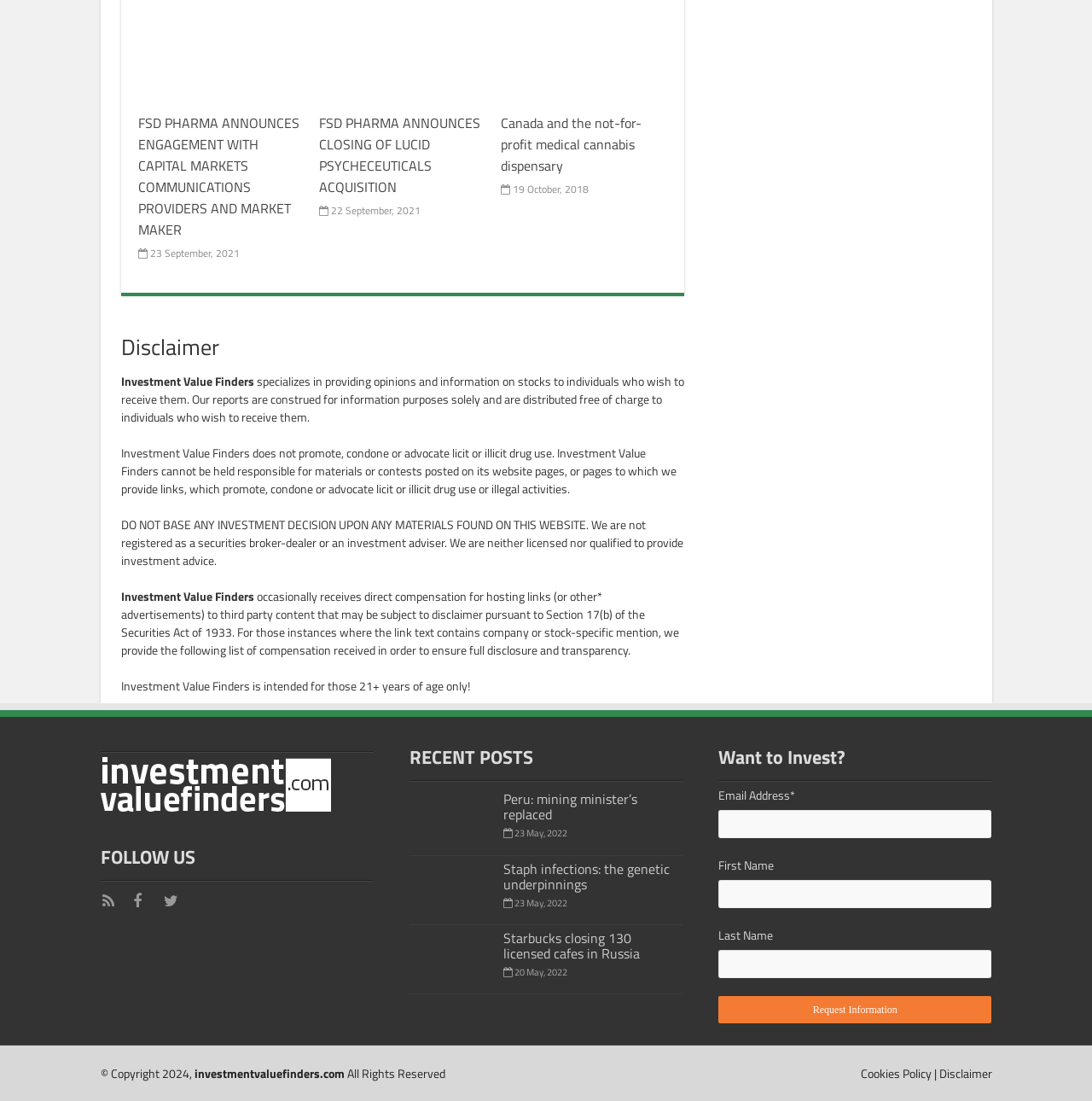Given the element description "Cookies Policy" in the screenshot, predict the bounding box coordinates of that UI element.

[0.788, 0.967, 0.853, 0.983]